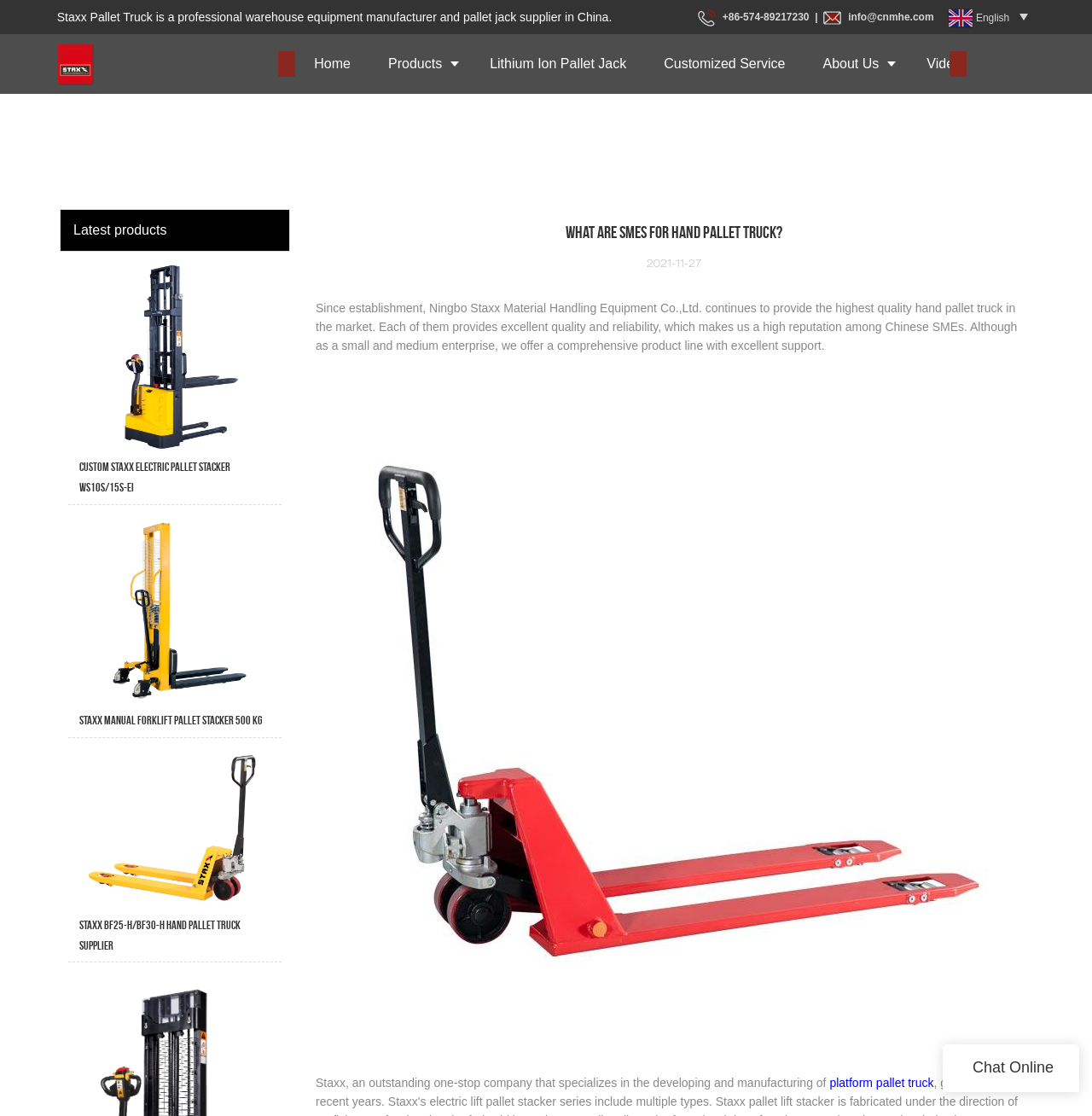Identify the bounding box coordinates of the specific part of the webpage to click to complete this instruction: "Learn more about 'Custom Staxx Electric Pallet Stacker WS10S/15S-ei'".

[0.062, 0.233, 0.258, 0.452]